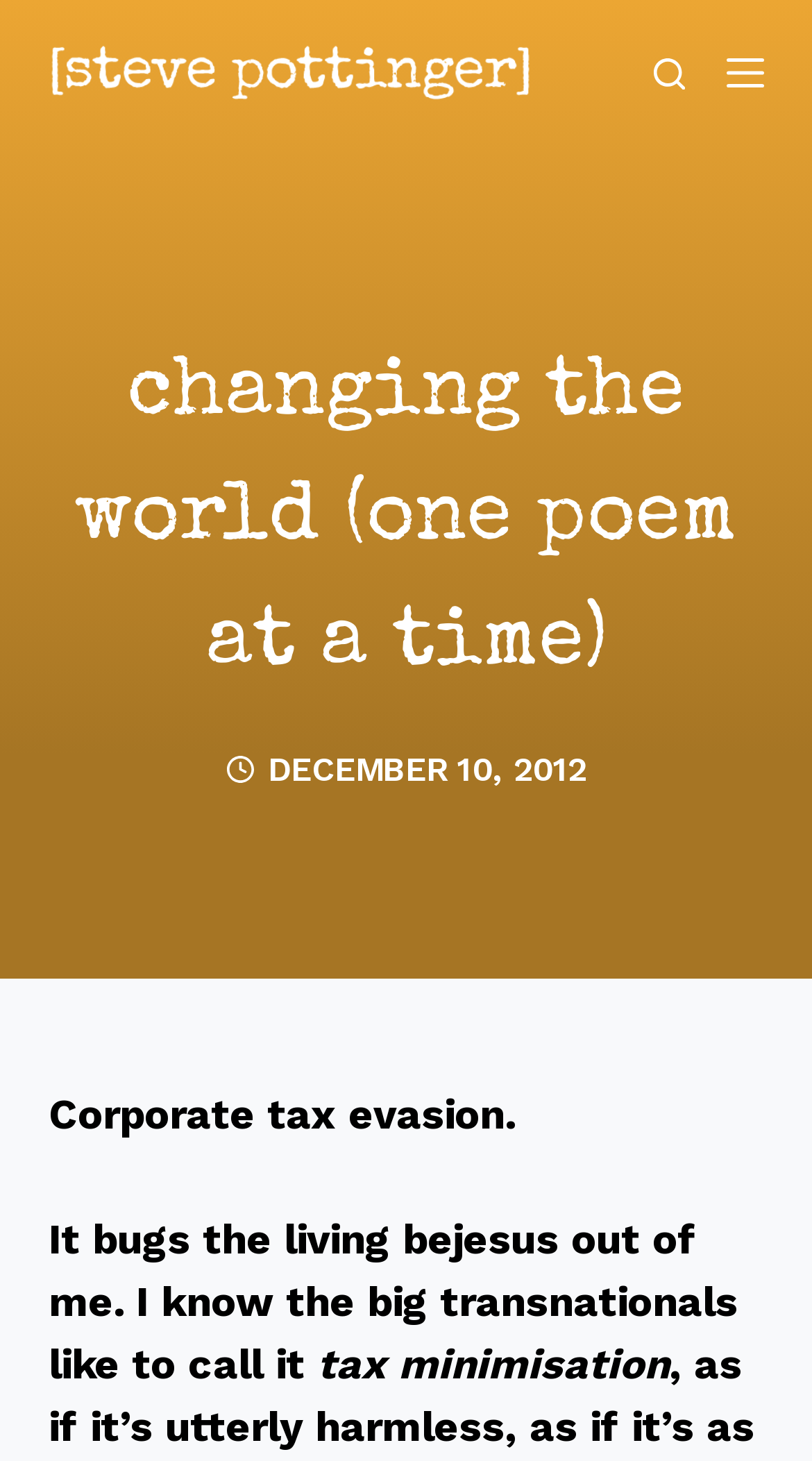Based on the description "Search", find the bounding box of the specified UI element.

[0.804, 0.039, 0.843, 0.061]